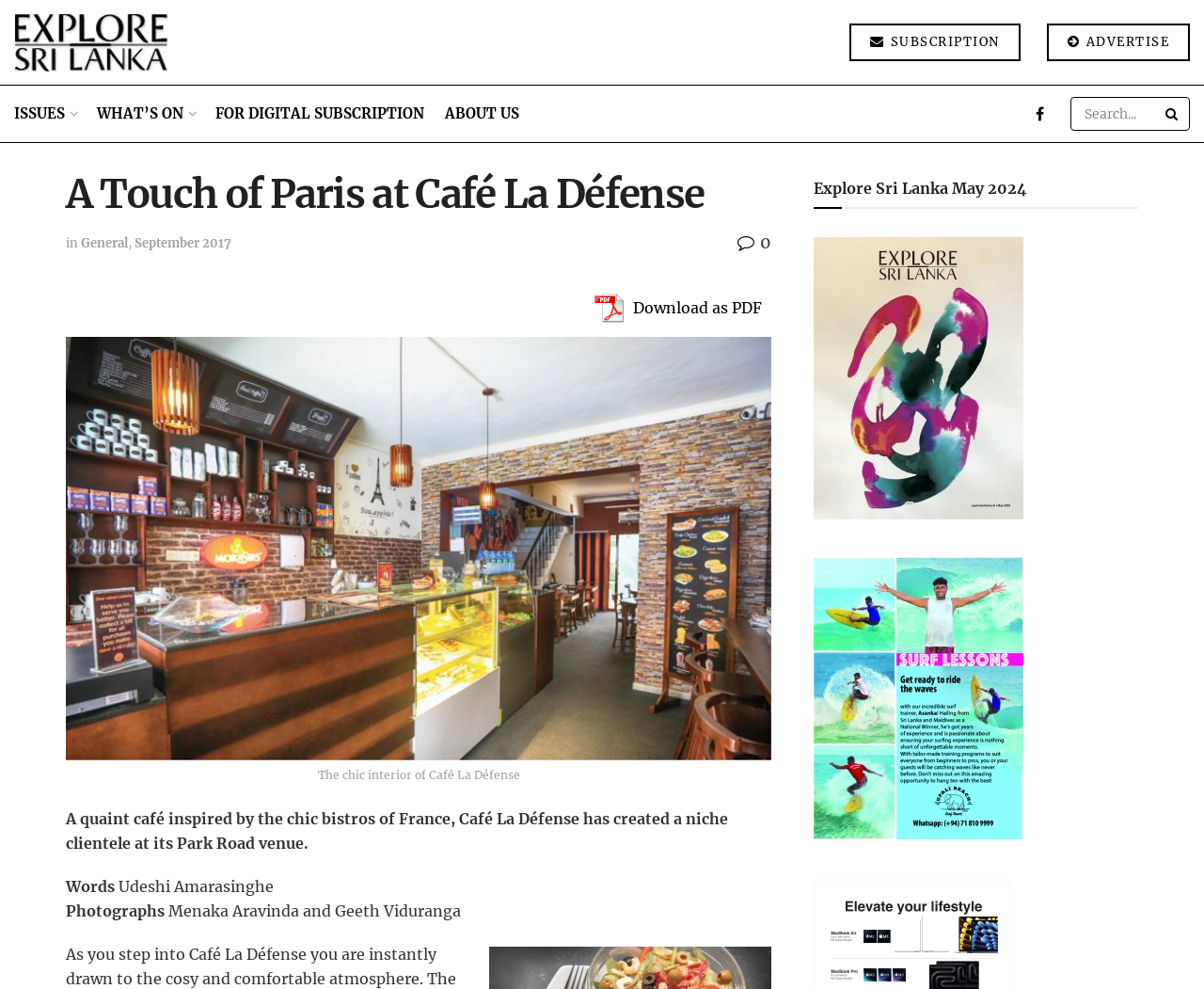Locate the heading on the webpage and return its text.

A Touch of Paris at Café La Défense